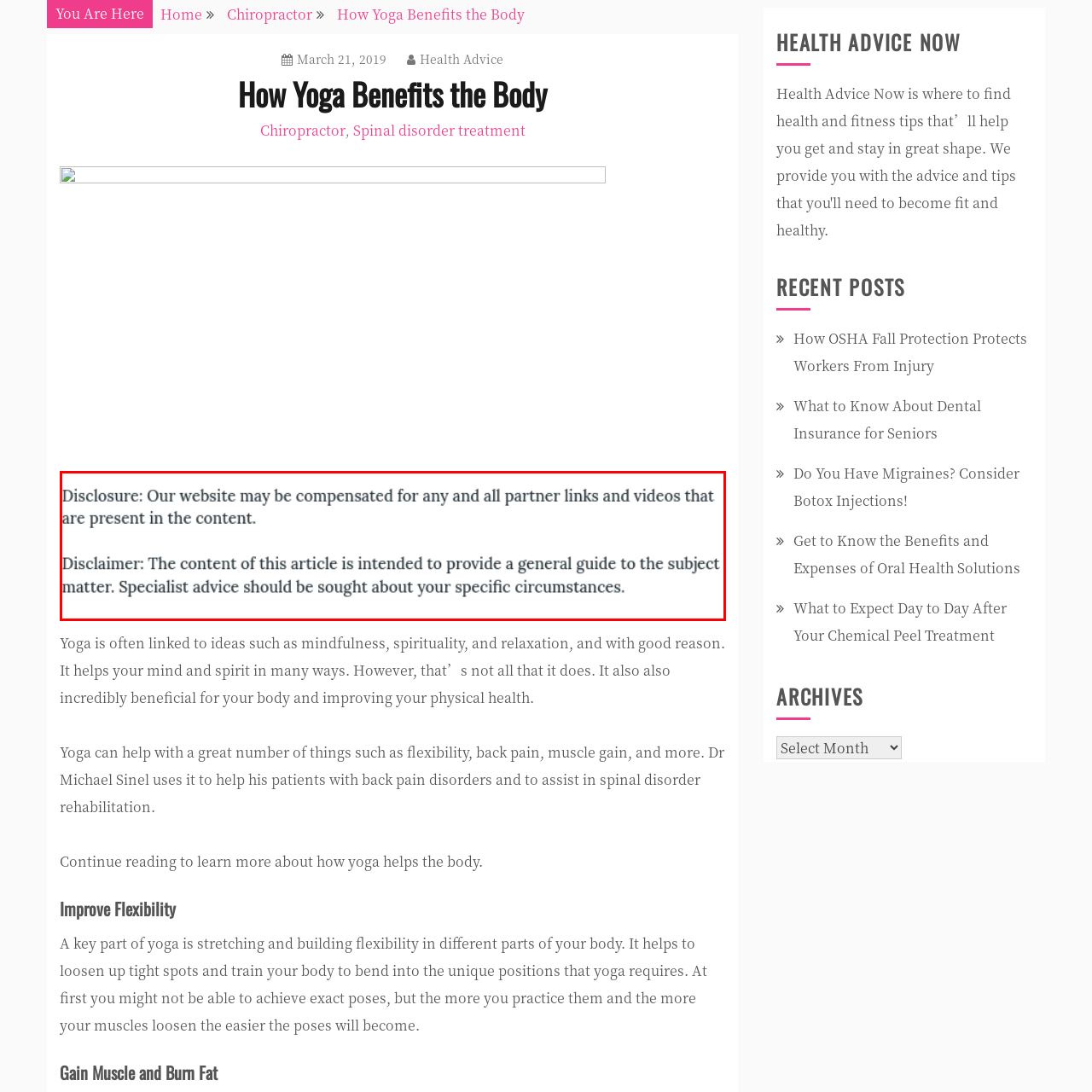Create a detailed narrative of the scene depicted inside the red-outlined image.

The image features a section of content related to yoga, particularly focusing on its benefits for physical health. Accompanying a header titled "How Yoga Benefits the Body," the image likely illustrates concepts associated with mindfulness, relaxation, and the various physical health improvements that yoga can offer. The text emphasizes how yoga contributes positively to flexibility, alleviates back pain, and aids in muscle gain, catering to individuals with specific health concerns. Additionally, the section may include information on the application of yoga in therapeutic settings, underscoring its value in rehabilitating spinal disorders and enhancing overall well-being. This image serves to visually complement the informative text that guides readers through the multifaceted advantages of incorporating yoga into their lifestyles.